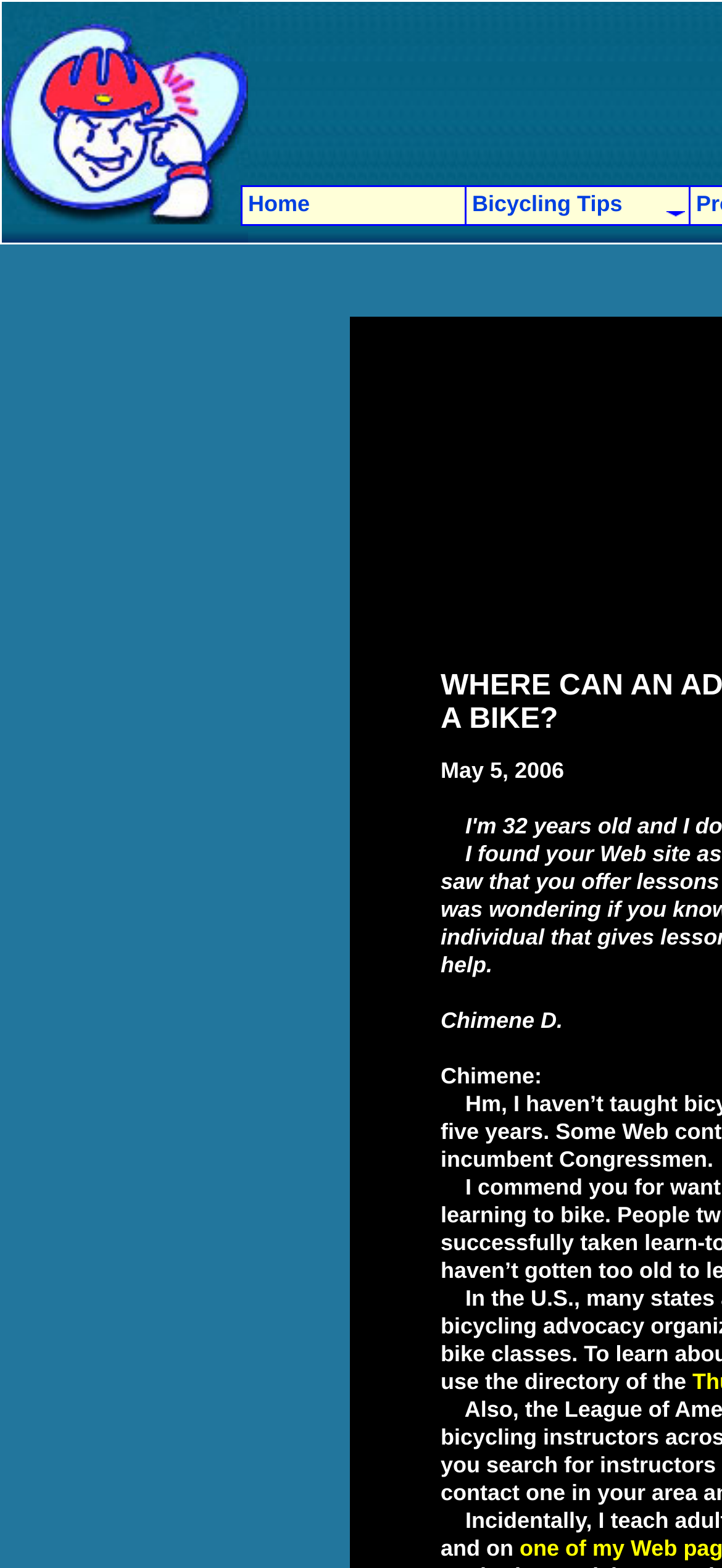What is the date mentioned on the webpage?
Please provide a detailed and thorough answer to the question.

I found the date 'May 5, 2006' on the webpage by looking at the StaticText element with the bounding box coordinates [0.61, 0.482, 0.781, 0.499] which is a child of the LayoutTableCell element.